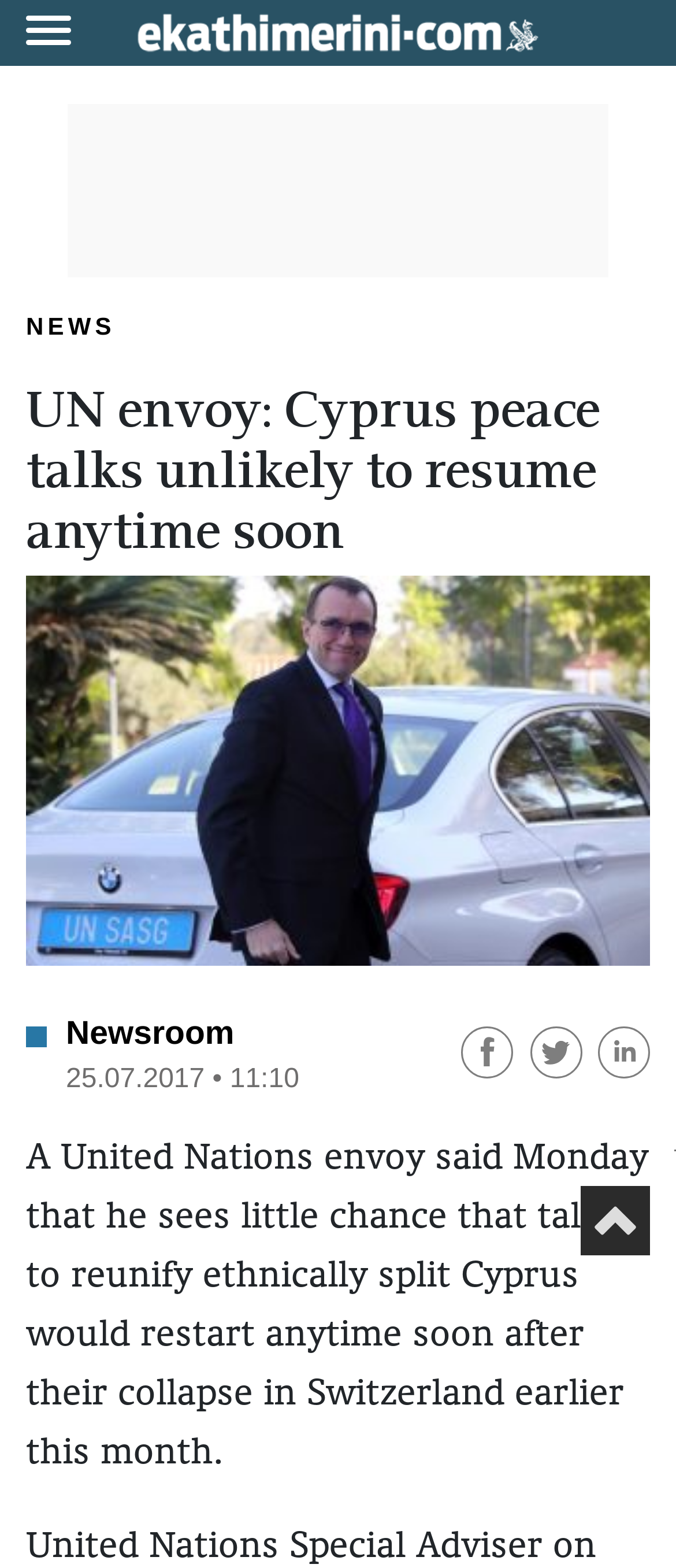Locate the bounding box of the user interface element based on this description: "NEWS".

[0.038, 0.199, 0.171, 0.217]